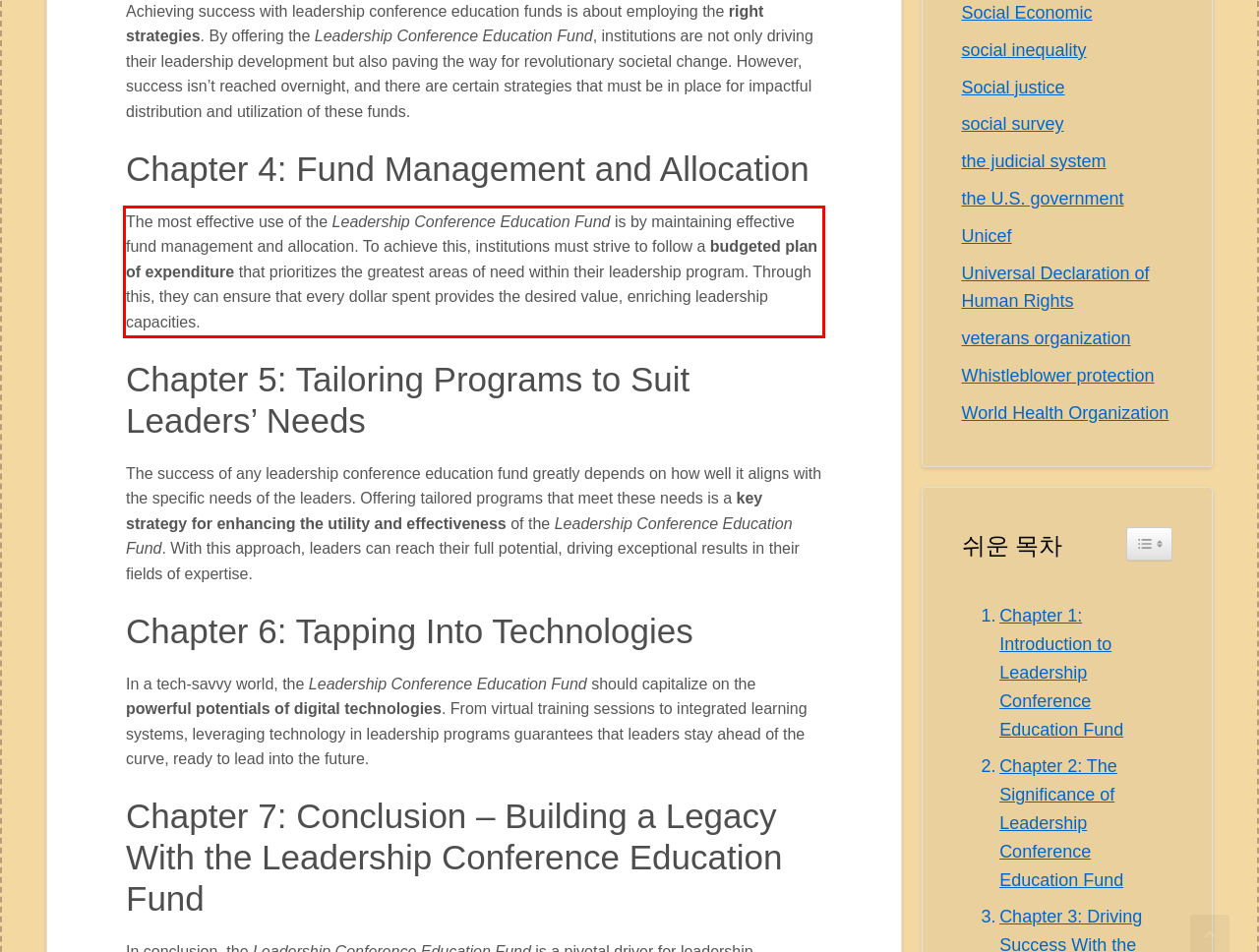Look at the webpage screenshot and recognize the text inside the red bounding box.

The most effective use of the Leadership Conference Education Fund is by maintaining effective fund management and allocation. To achieve this, institutions must strive to follow a budgeted plan of expenditure that prioritizes the greatest areas of need within their leadership program. Through this, they can ensure that every dollar spent provides the desired value, enriching leadership capacities.